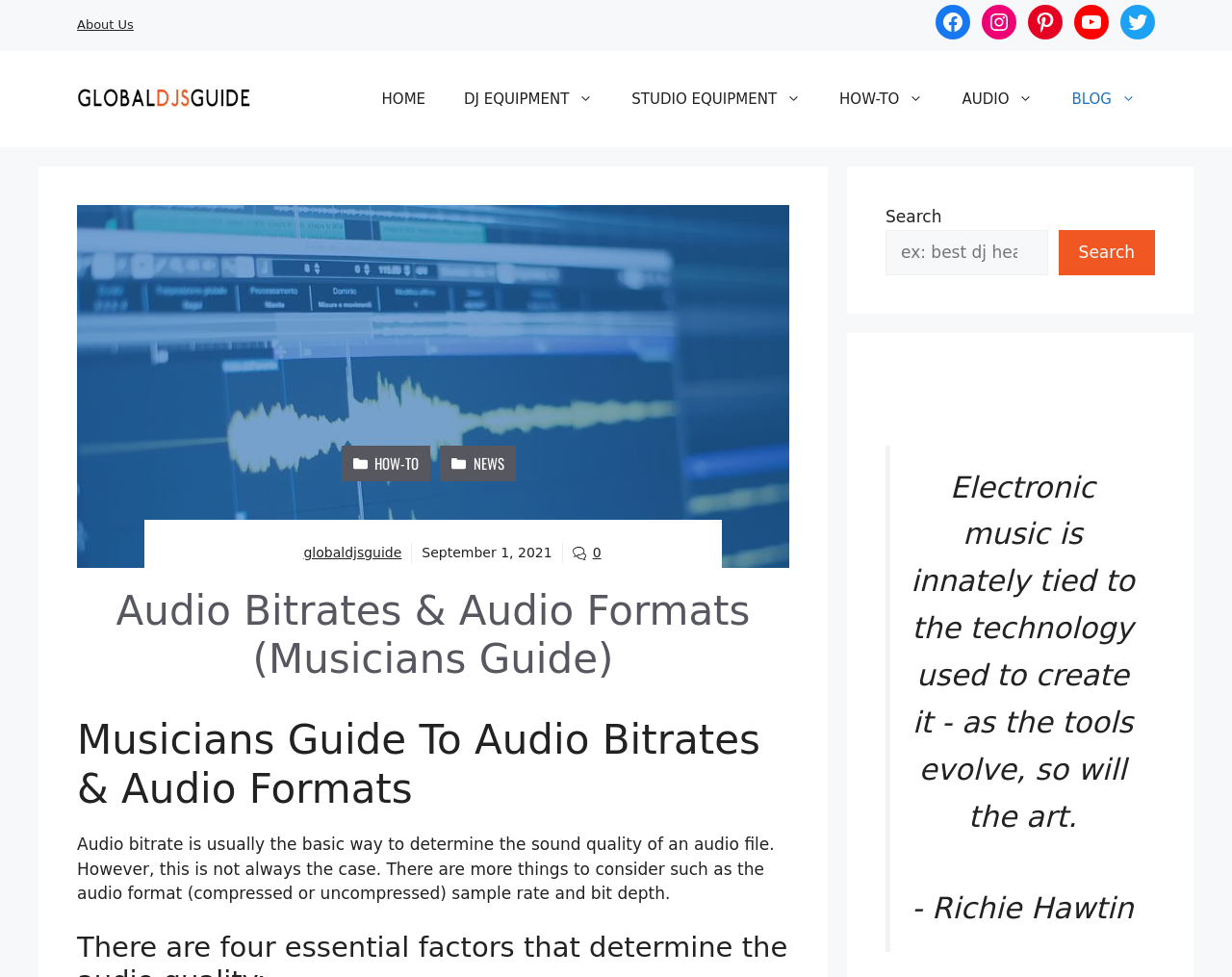Please determine the bounding box coordinates of the clickable area required to carry out the following instruction: "Visit the Facebook page". The coordinates must be four float numbers between 0 and 1, represented as [left, top, right, bottom].

[0.759, 0.005, 0.788, 0.04]